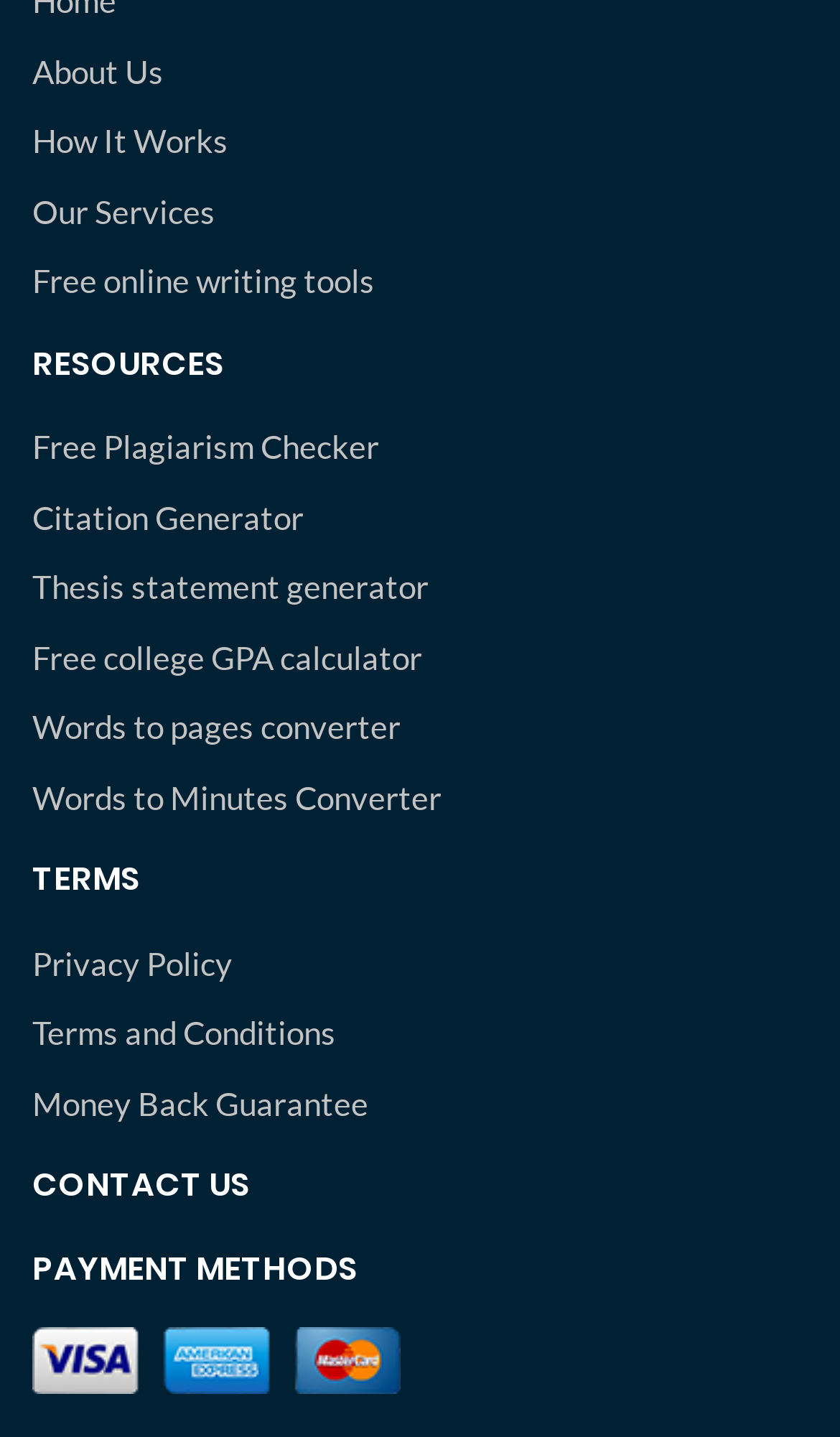Please locate the bounding box coordinates of the region I need to click to follow this instruction: "View the terms and conditions".

[0.038, 0.702, 0.962, 0.736]